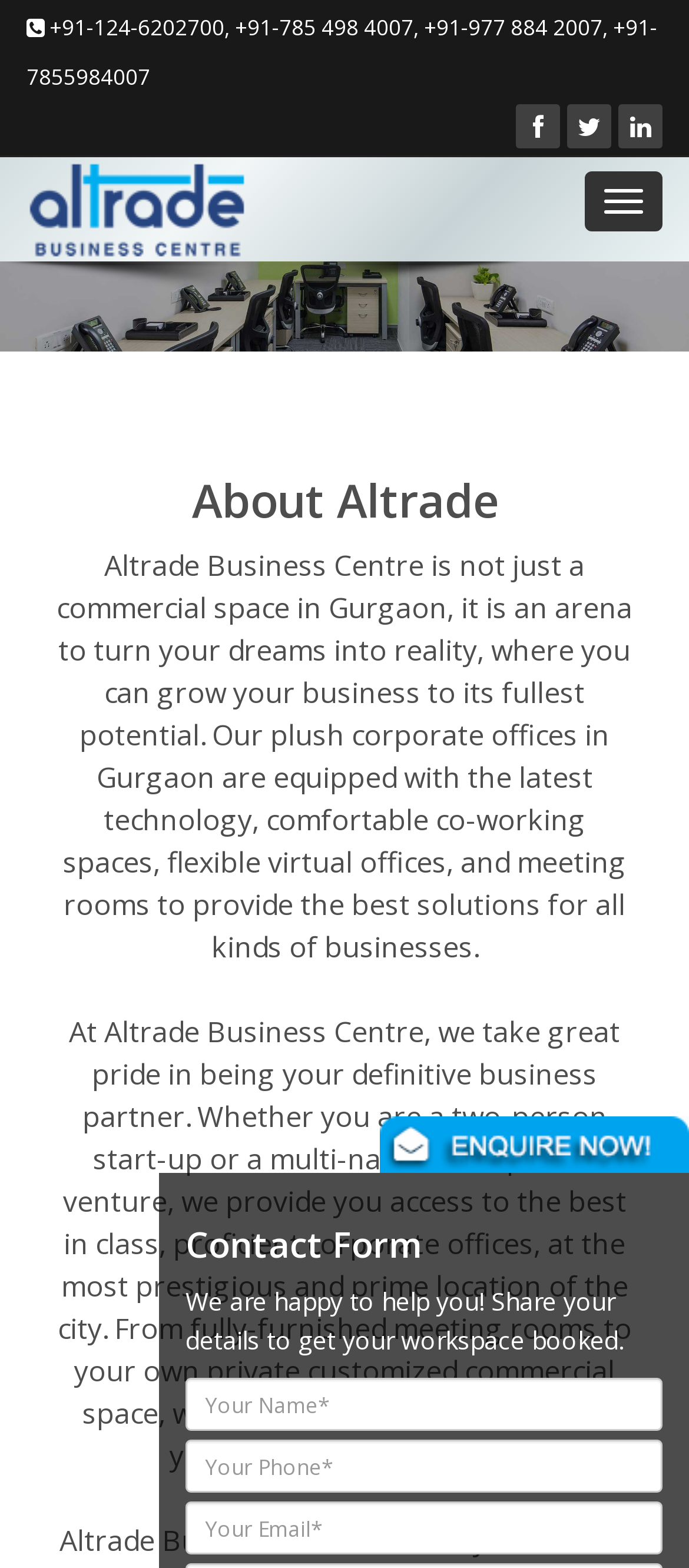Refer to the image and provide a thorough answer to this question:
What is the purpose of Altrade Business Centre?

According to the static text element that describes Altrade Business Centre, it is not just a commercial space in Gurgaon, but an arena to turn business dreams into reality, providing solutions for all kinds of businesses.